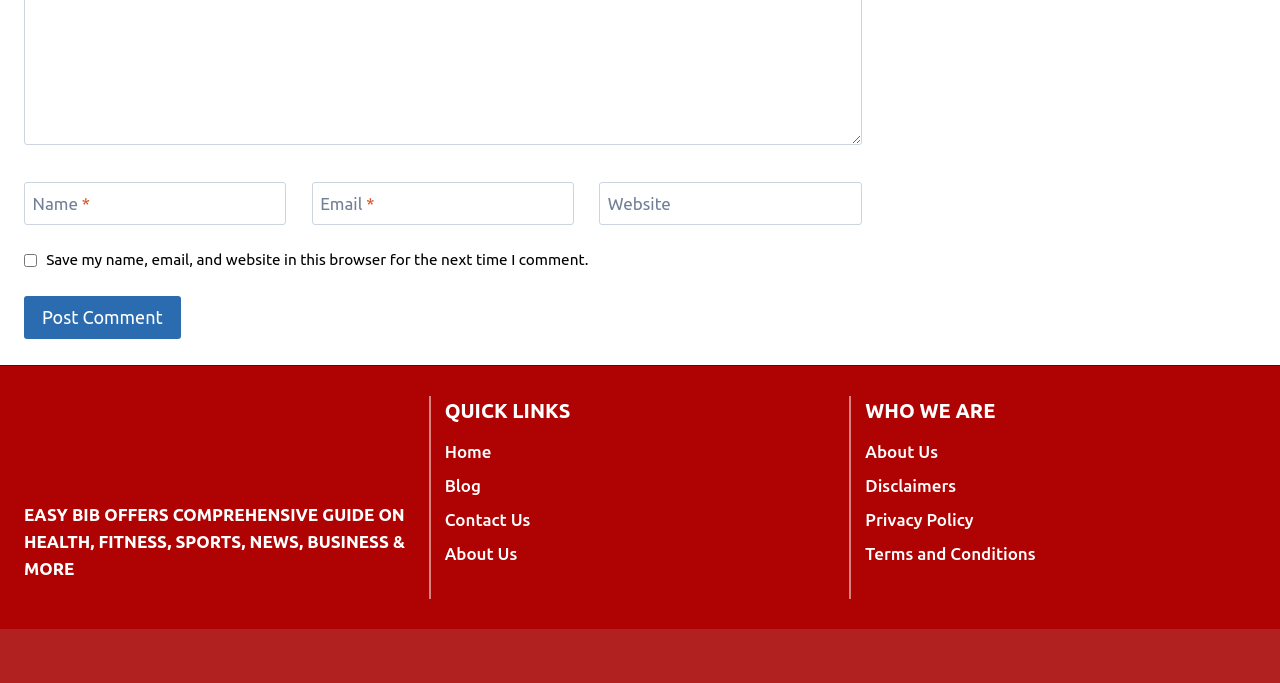Identify the bounding box coordinates for the element you need to click to achieve the following task: "Contact us on 9680 1000". The coordinates must be four float values ranging from 0 to 1, formatted as [left, top, right, bottom].

None